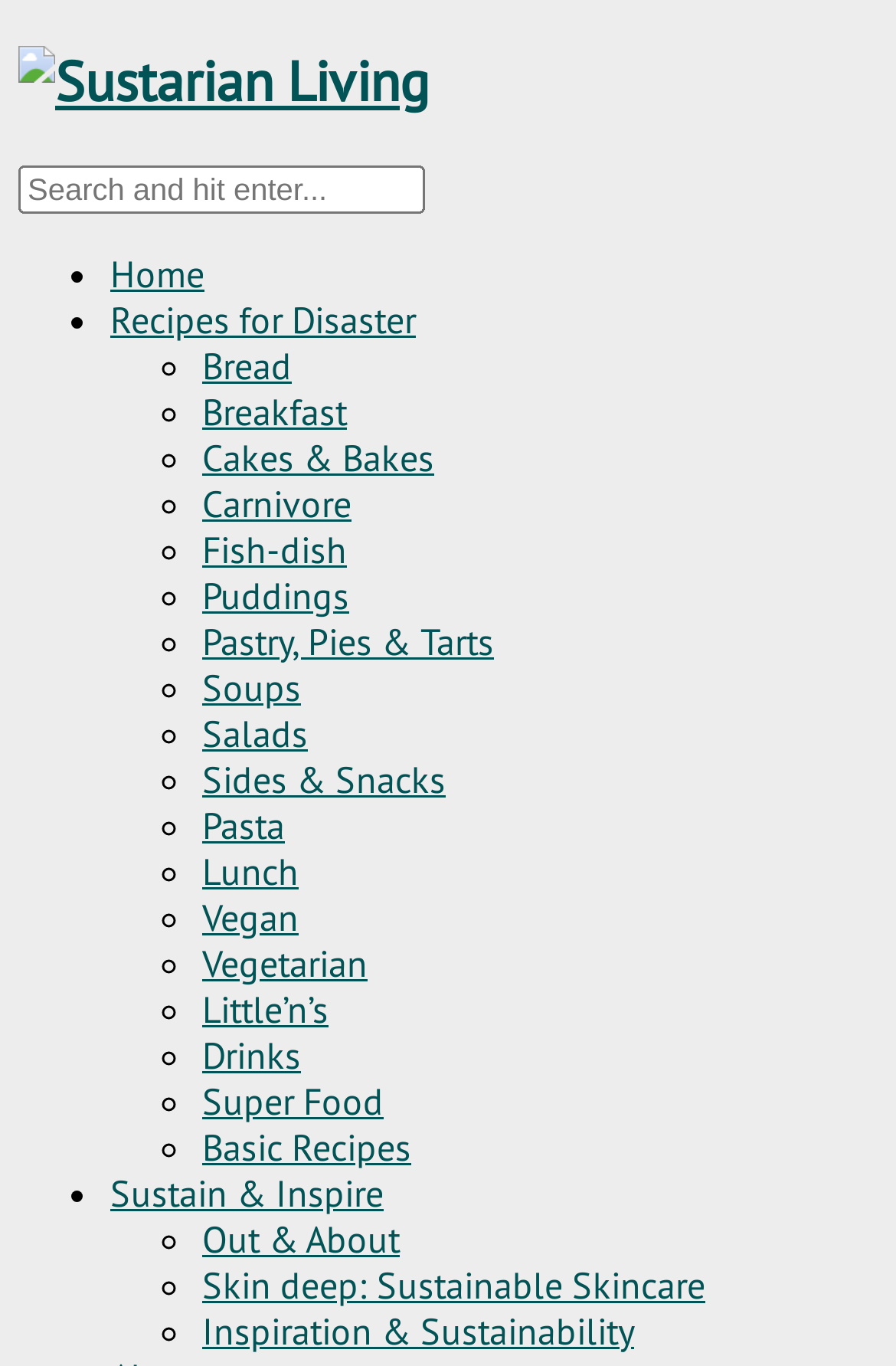Please provide a short answer using a single word or phrase for the question:
What categories of recipes are available on the website?

Multiple categories